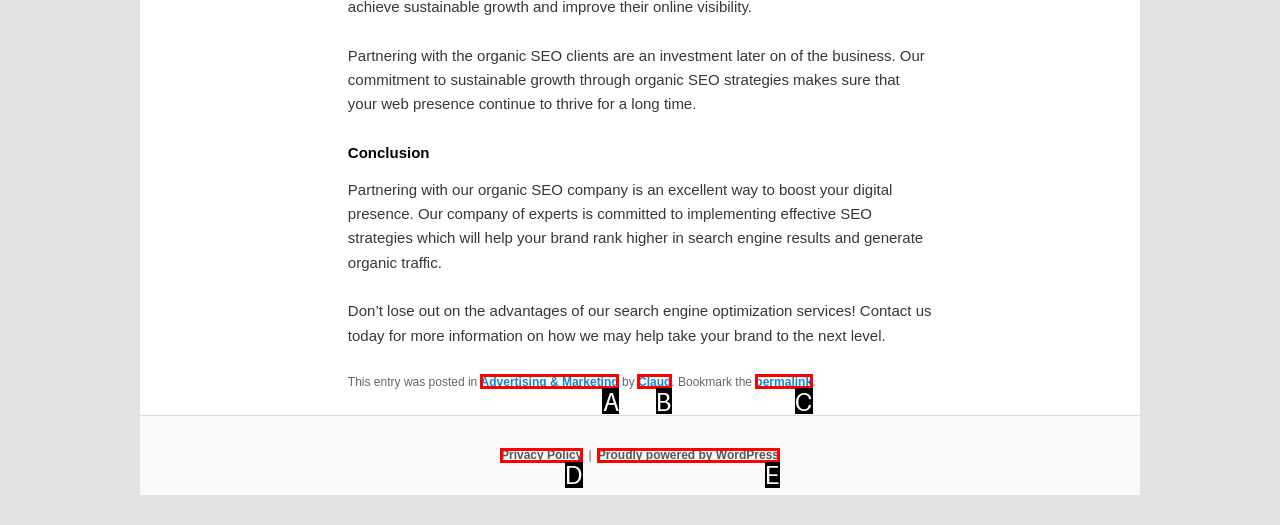Point out the option that best suits the description: Privacy Policy
Indicate your answer with the letter of the selected choice.

D